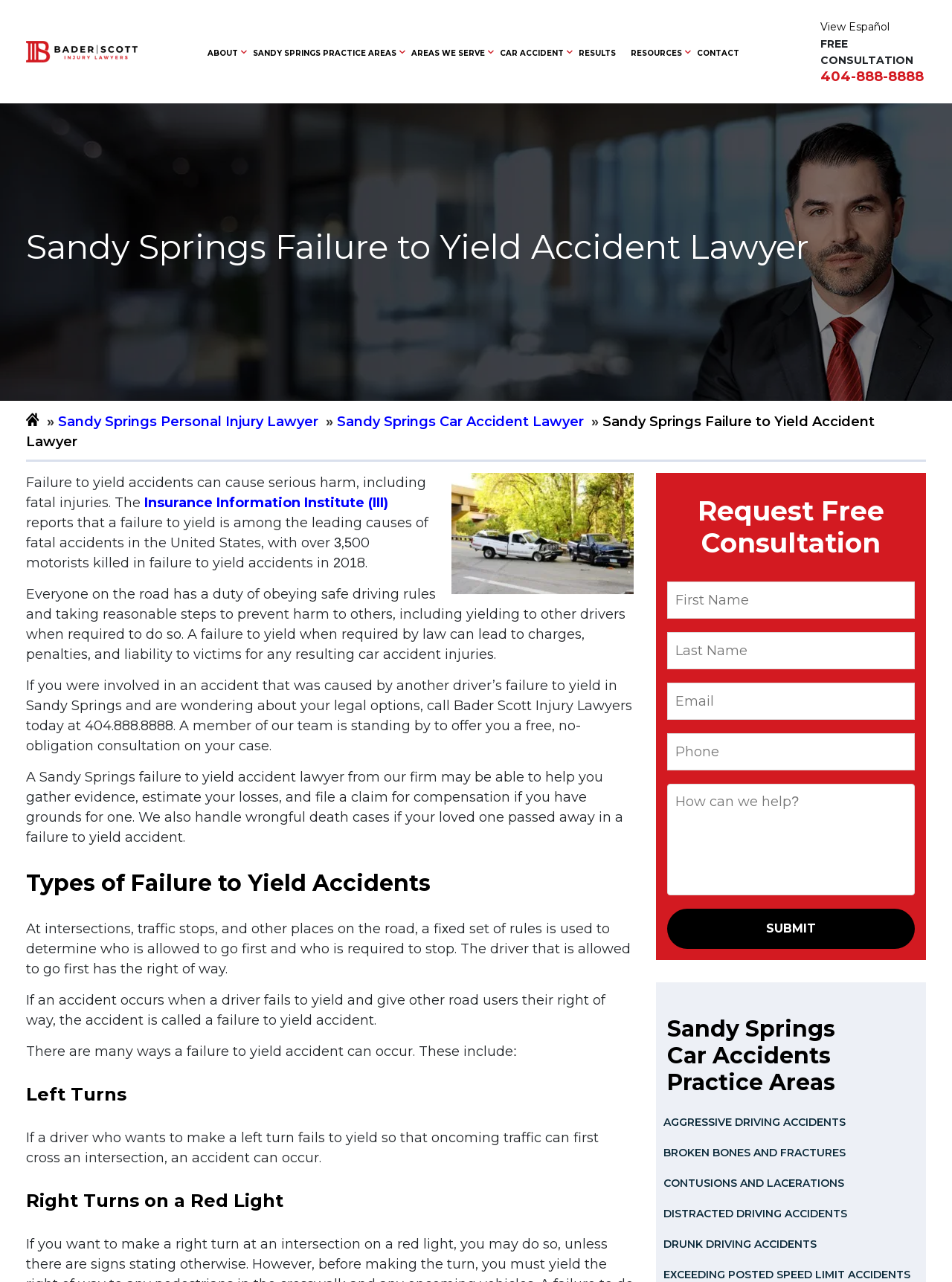What is one type of failure to yield accident?
Please interpret the details in the image and answer the question thoroughly.

The webpage lists different types of failure to yield accidents, including left turns, as seen in the section 'Types of Failure to Yield Accidents' where it explains that a driver who wants to make a left turn fails to yield so that oncoming traffic can first cross an intersection, an accident can occur.